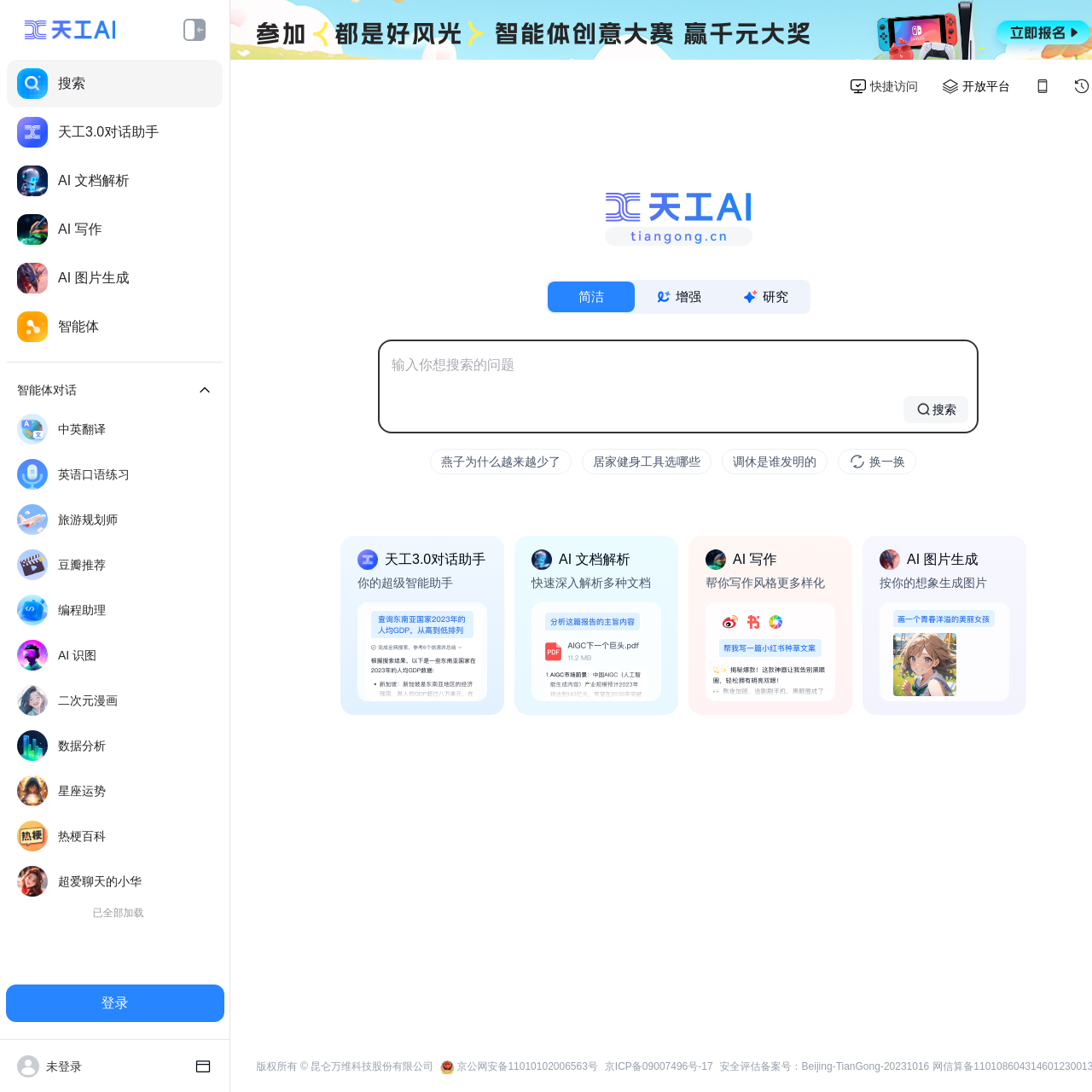Refer to the image and answer the question with as much detail as possible: What is the copyright information of the webpage?

The copyright information of the webpage is 昆仑万维科技股份有限公司, which is mentioned at the bottom of the webpage along with other legal information.